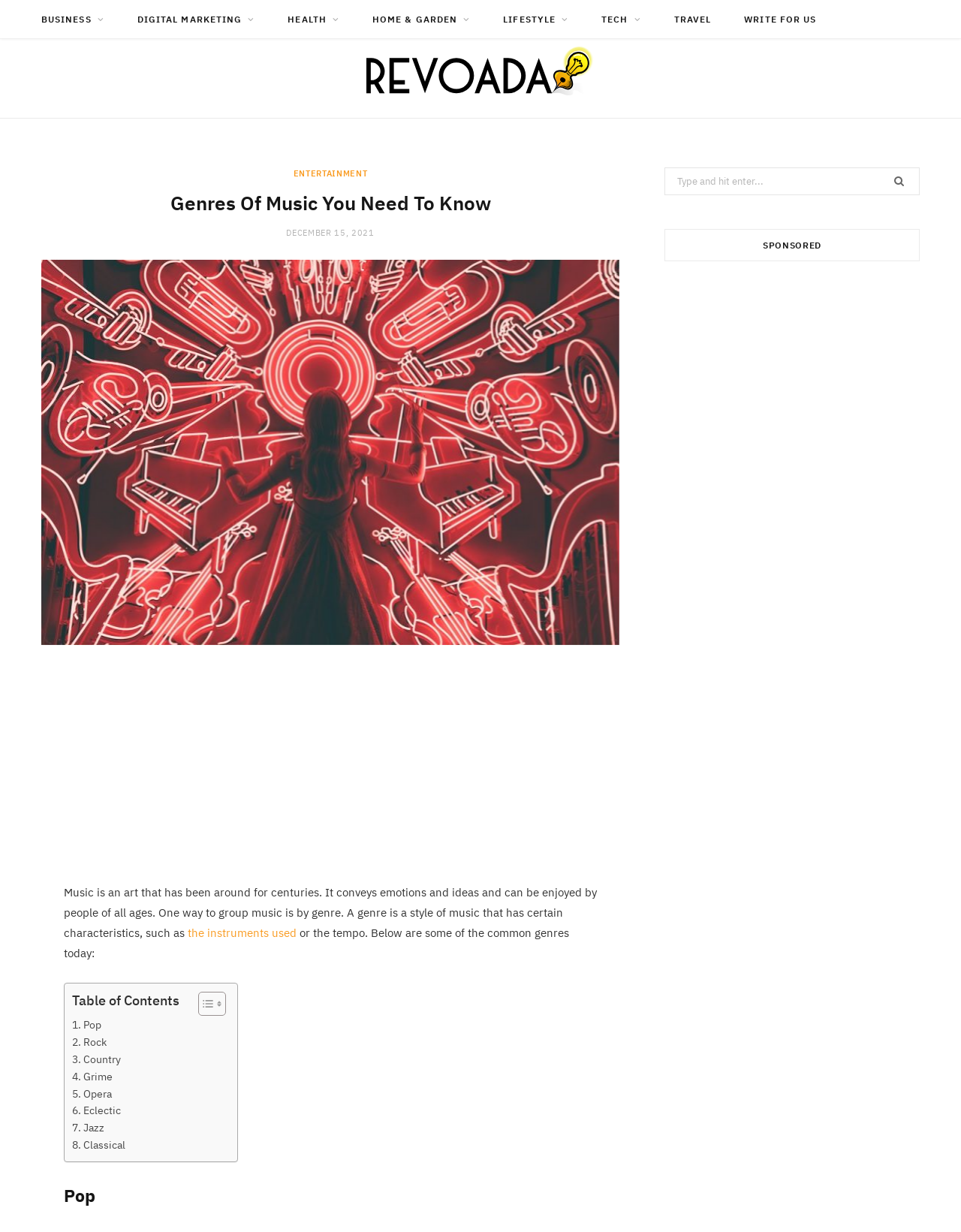Find the bounding box coordinates of the clickable element required to execute the following instruction: "Click on the 'ENTERTAINMENT' link". Provide the coordinates as four float numbers between 0 and 1, i.e., [left, top, right, bottom].

[0.305, 0.136, 0.382, 0.146]